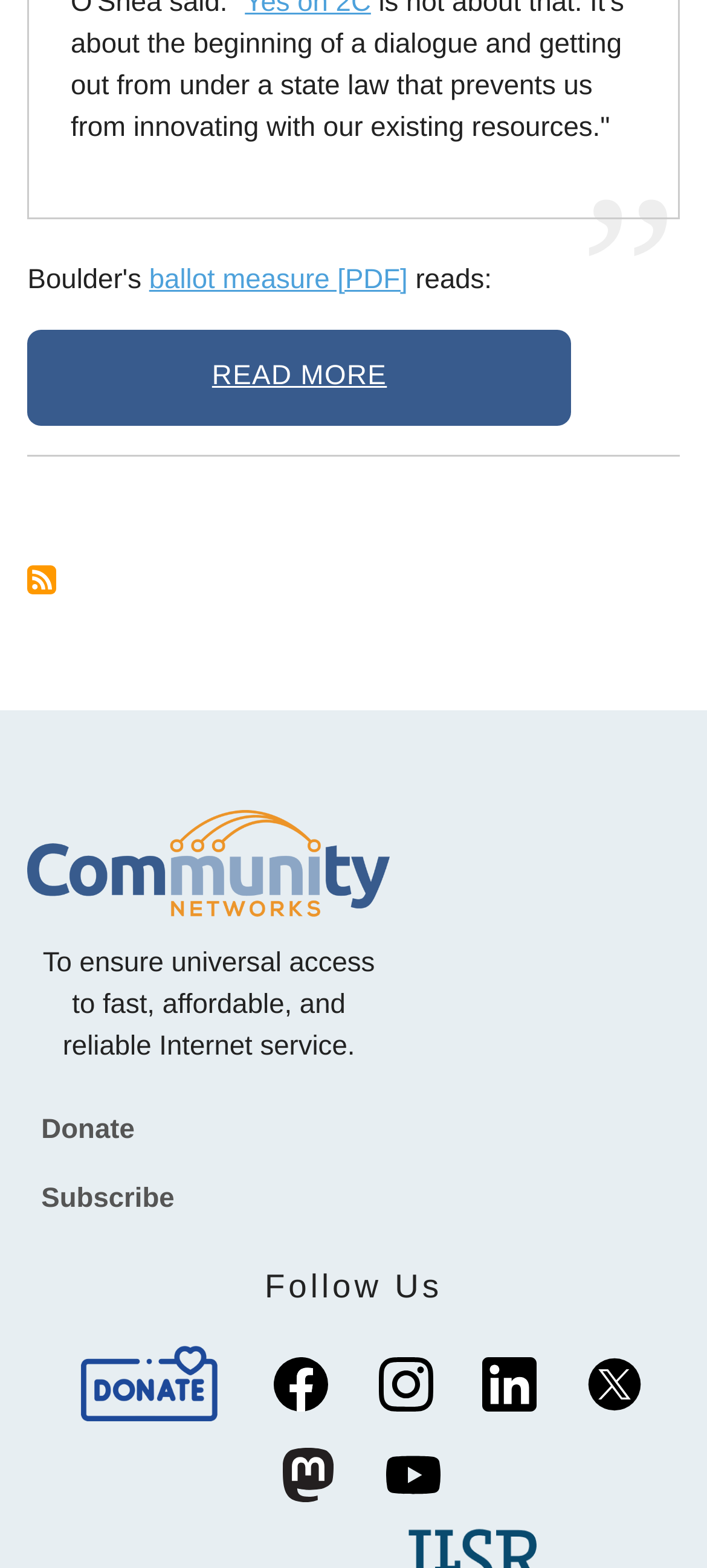What is the format of the ballot measure?
Provide a fully detailed and comprehensive answer to the question.

The format of the ballot measure is PDF, as indicated by the link 'ballot measure [PDF]' which suggests that the ballot measure is available in PDF format.